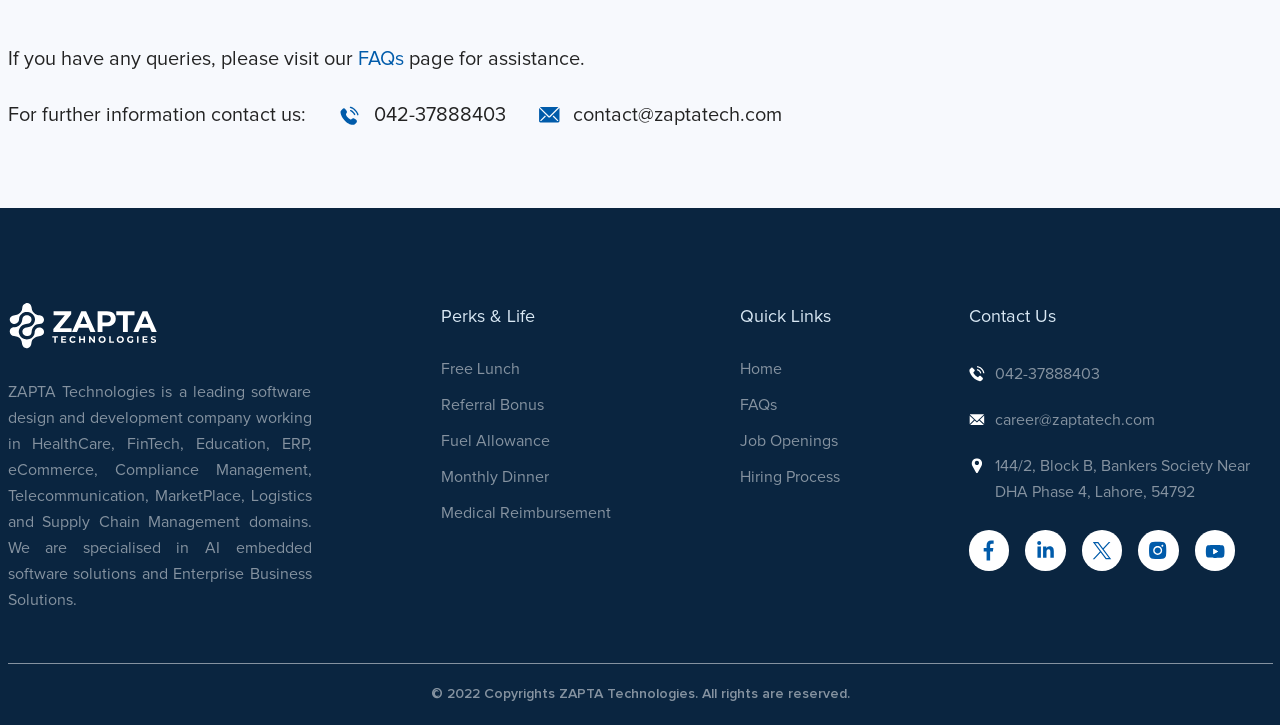Determine the bounding box coordinates of the element that should be clicked to execute the following command: "visit FAQs page".

[0.279, 0.068, 0.315, 0.096]